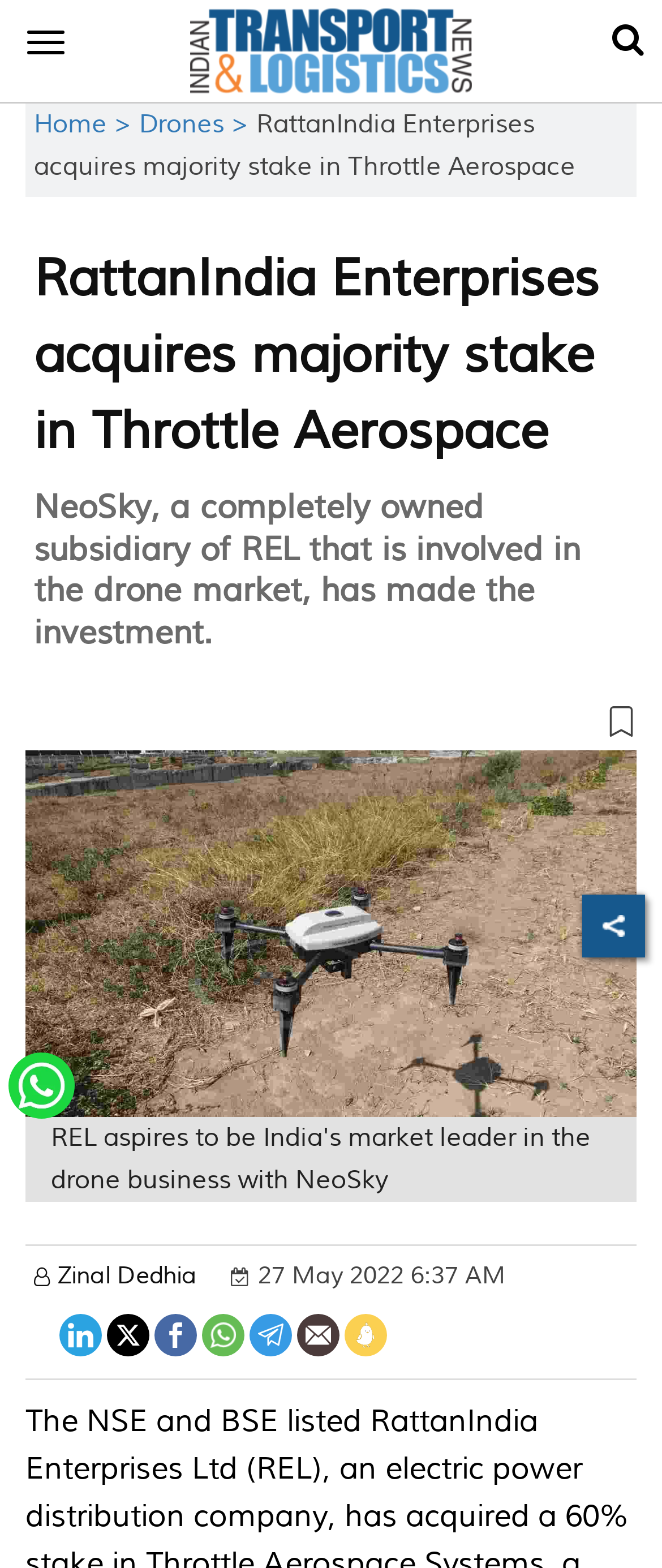Identify the bounding box coordinates for the UI element that matches this description: "aria-label="search" title="search here"".

[0.897, 0.004, 1.0, 0.048]